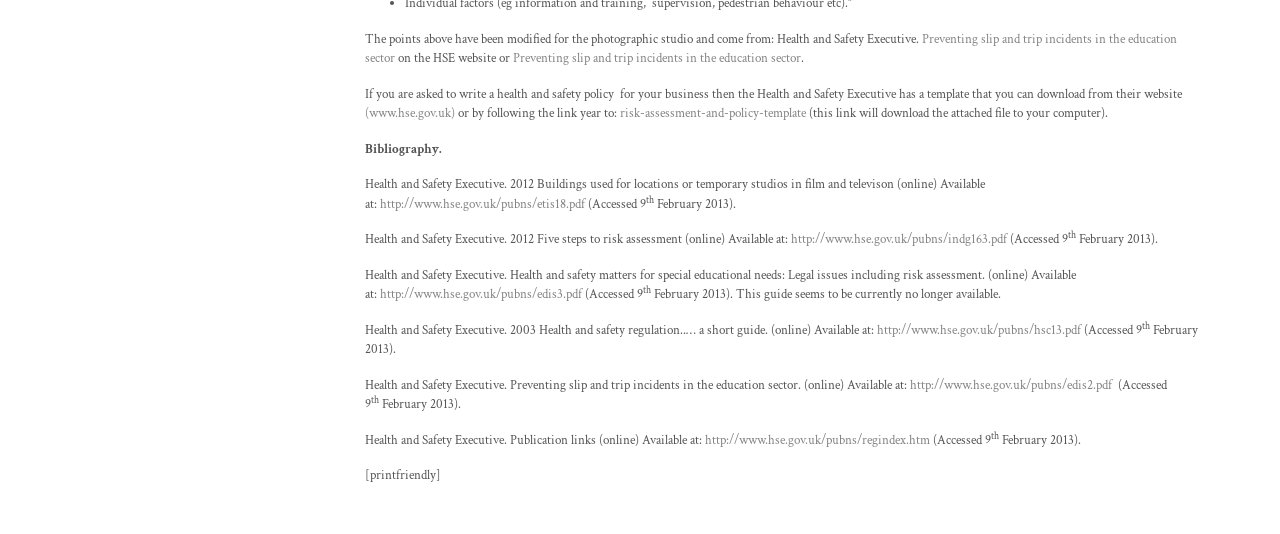Locate the bounding box coordinates of the element that should be clicked to execute the following instruction: "View the guide 'Five steps to risk assessment'".

[0.618, 0.433, 0.787, 0.465]